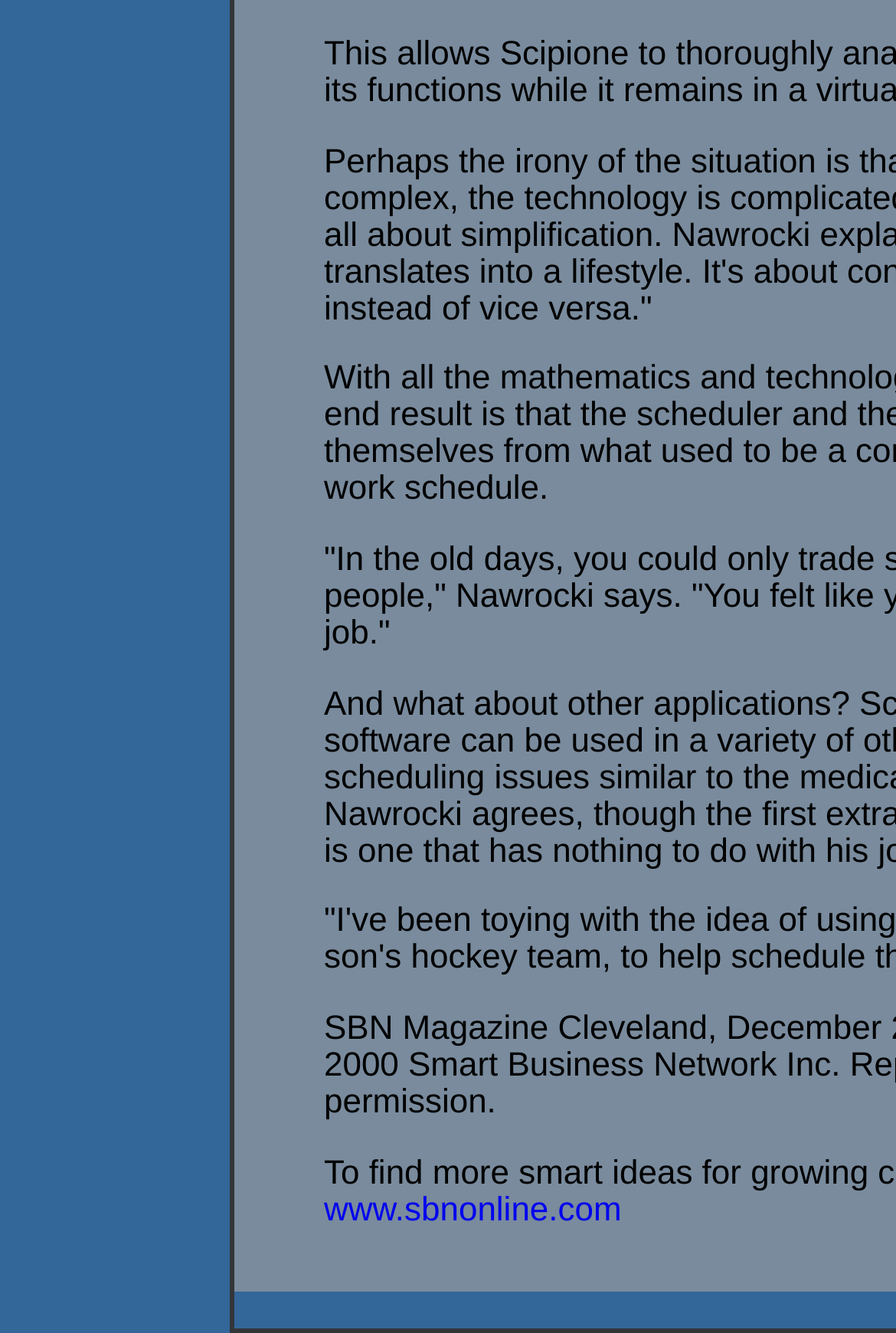Using the format (top-left x, top-left y, bottom-right x, bottom-right y), and given the element description, identify the bounding box coordinates within the screenshot: www.sbnonline.com

[0.362, 0.894, 0.694, 0.922]